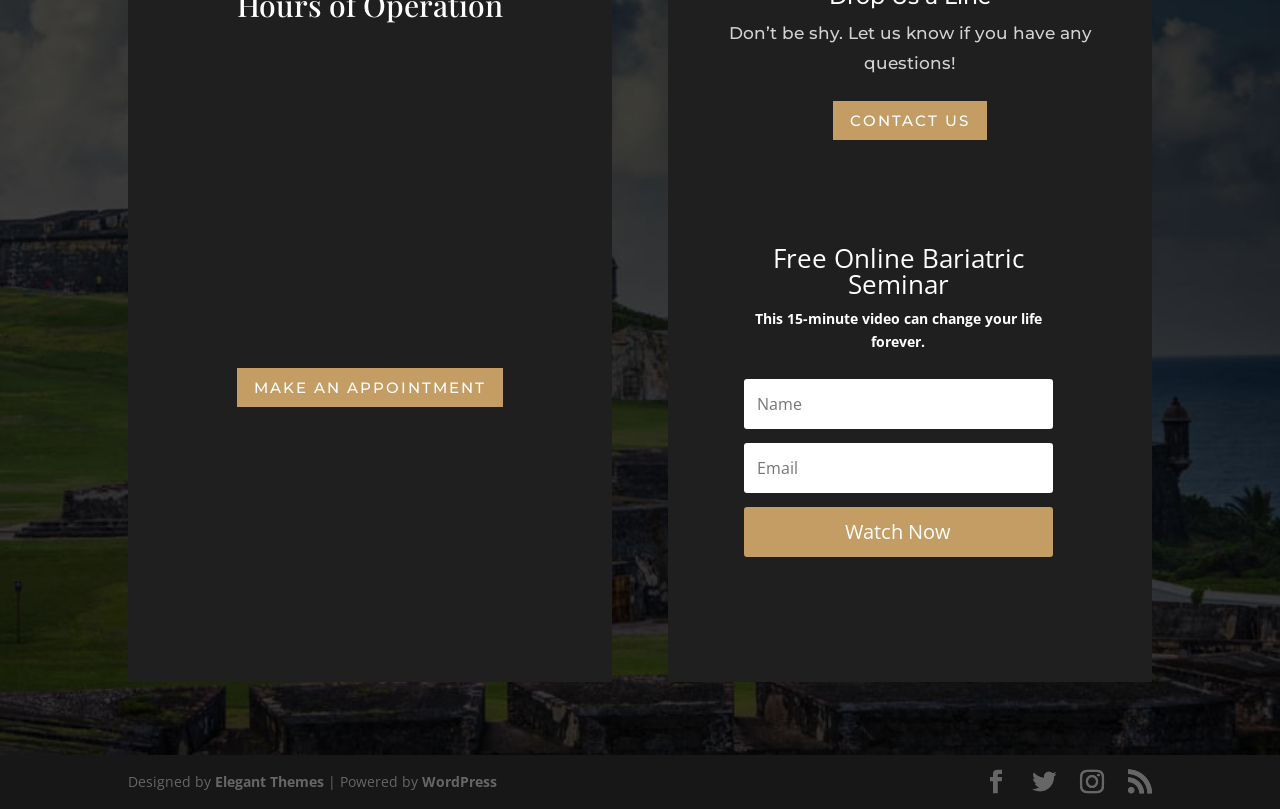What is the purpose of the textboxes on the webpage?
Based on the image content, provide your answer in one word or a short phrase.

To input information